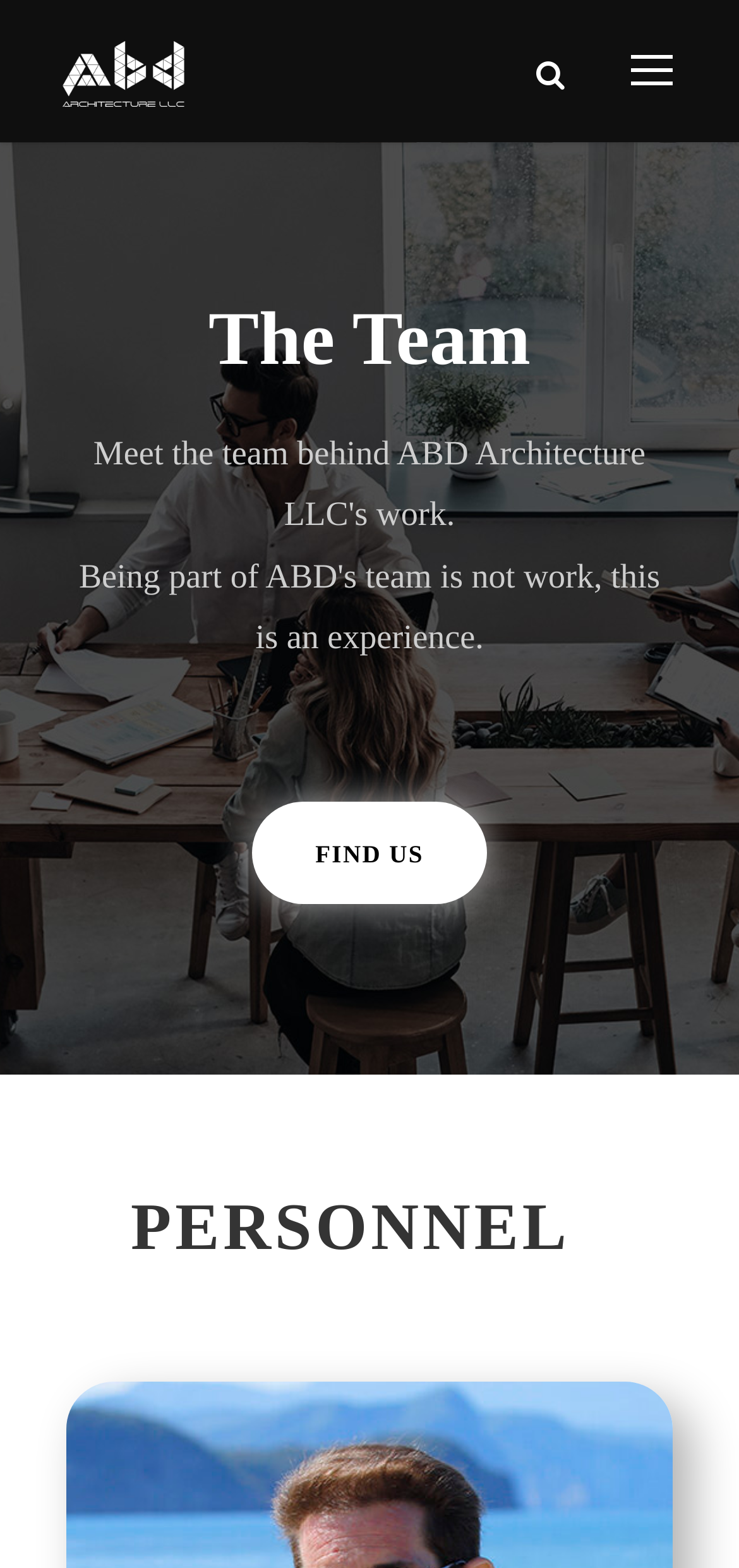What is the text of the second heading?
Answer with a single word or short phrase according to what you see in the image.

PERSONNEL